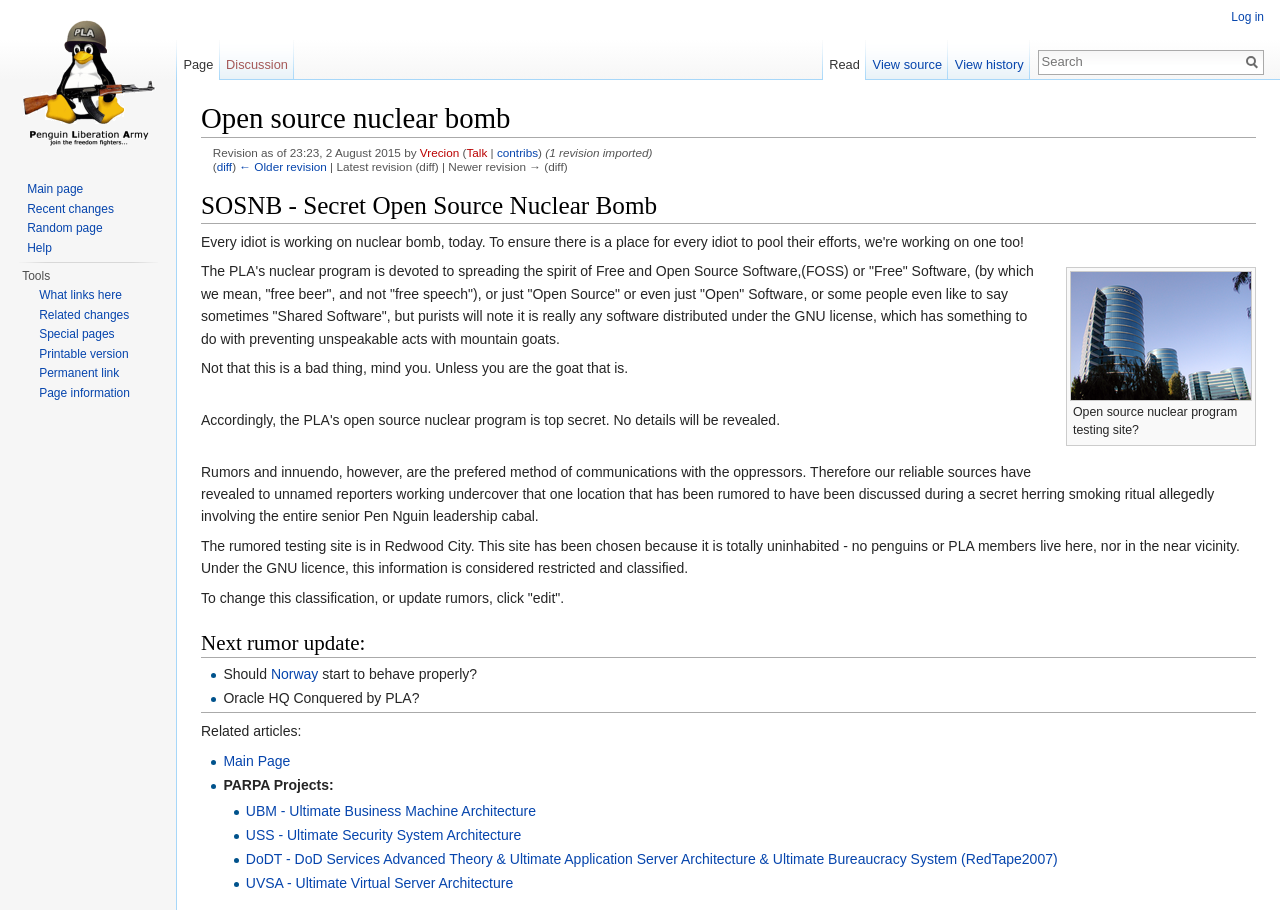Determine the bounding box coordinates of the UI element described by: "What links here".

[0.031, 0.316, 0.095, 0.332]